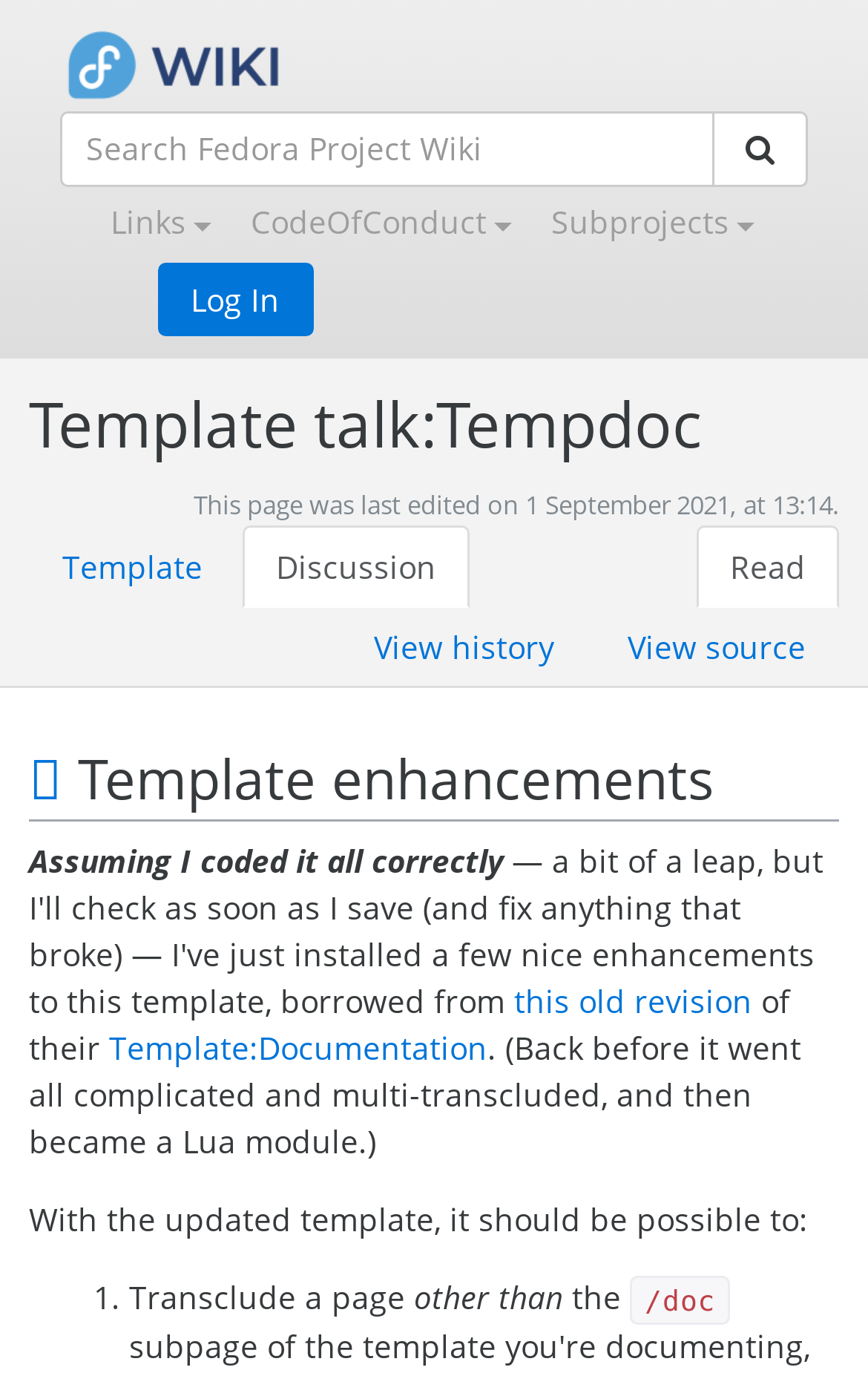Find the bounding box coordinates of the clickable area required to complete the following action: "Log in to the Fedora Project Wiki".

[0.181, 0.191, 0.36, 0.245]